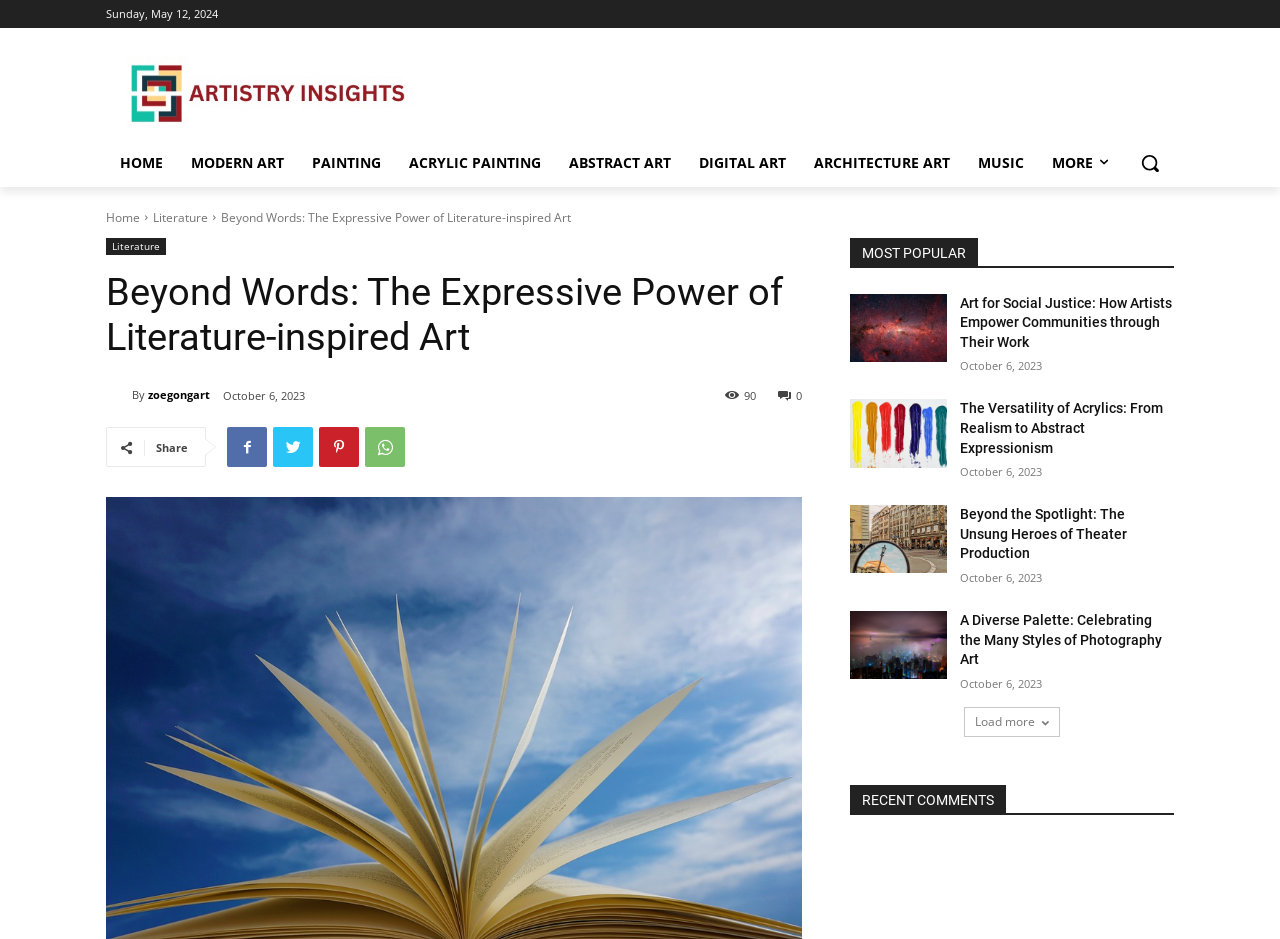Please predict the bounding box coordinates of the element's region where a click is necessary to complete the following instruction: "Search for something". The coordinates should be represented by four float numbers between 0 and 1, i.e., [left, top, right, bottom].

[0.88, 0.148, 0.917, 0.199]